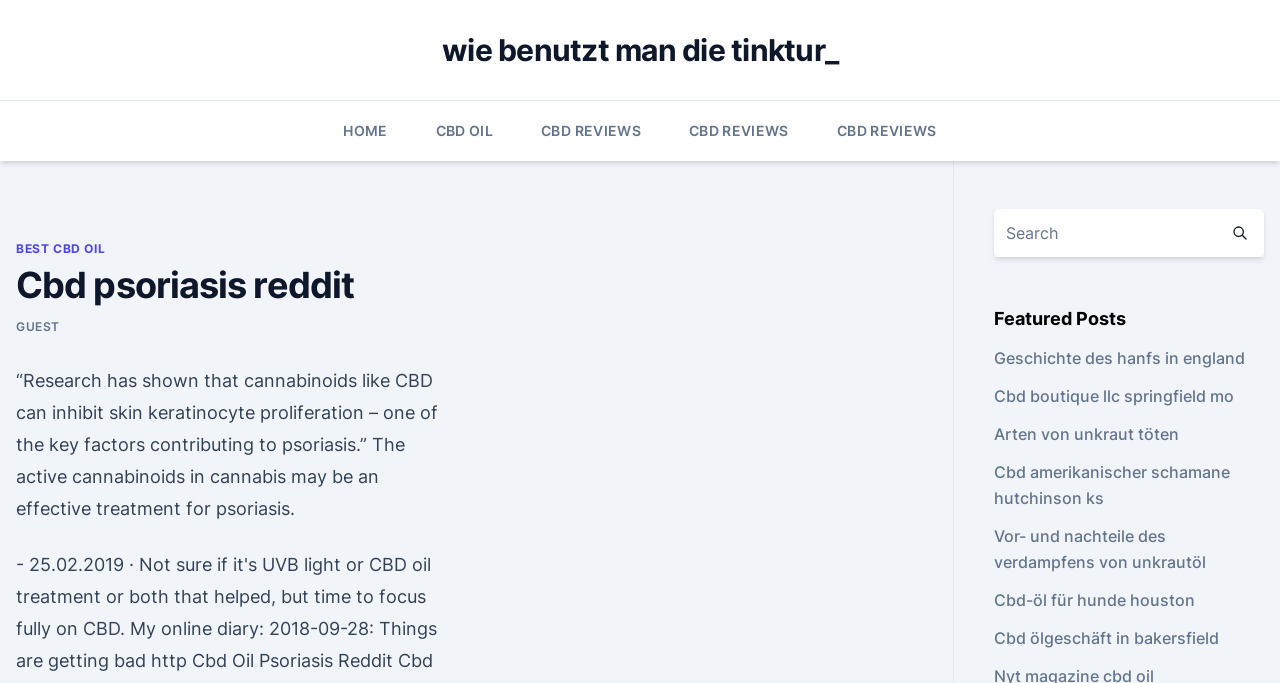Please identify the coordinates of the bounding box for the clickable region that will accomplish this instruction: "Read the 'Cbd psoriasis reddit' heading".

[0.012, 0.388, 0.347, 0.447]